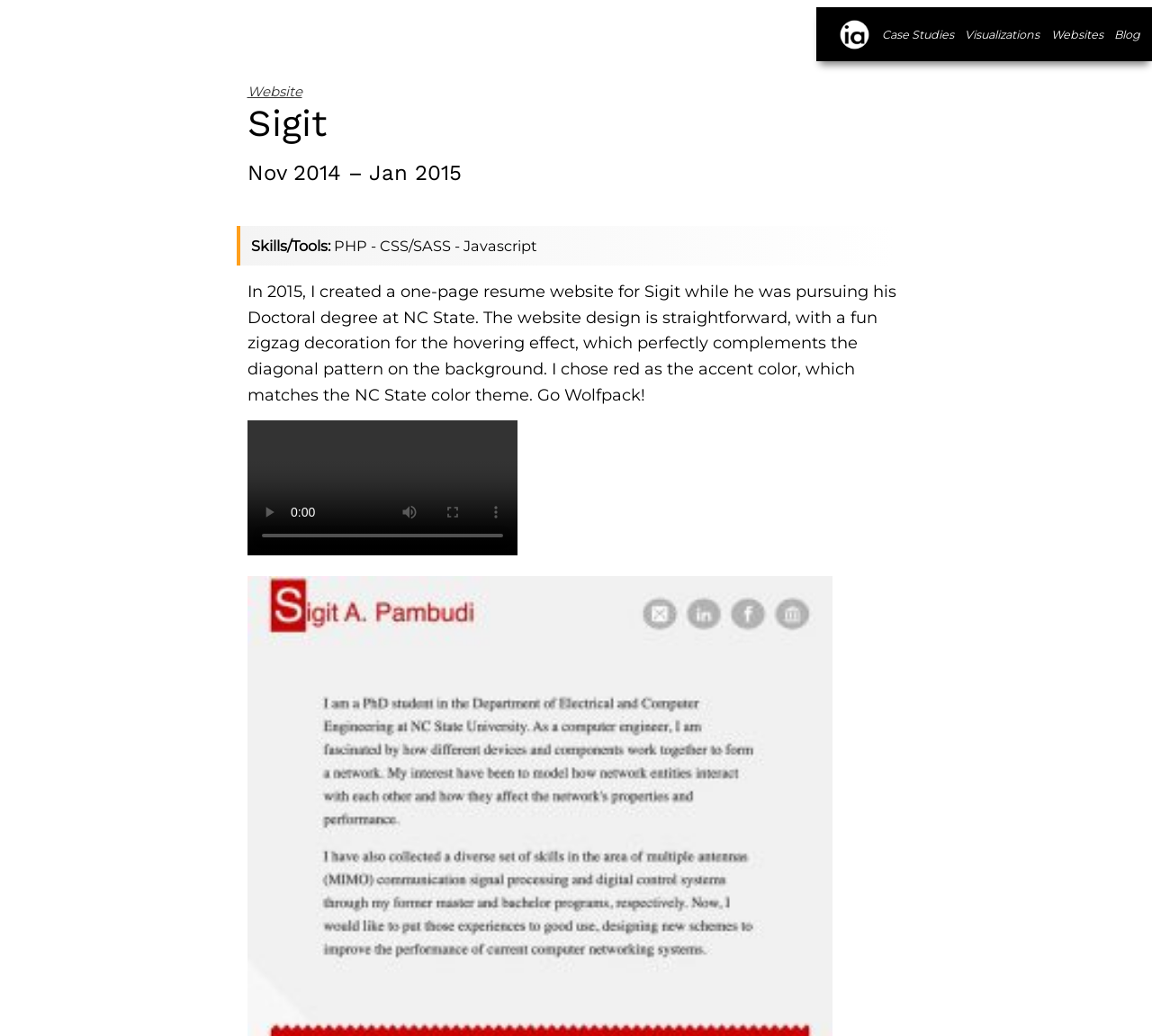Determine the title of the webpage and give its text content.

Sigit
Nov 2014 – Jan 2015